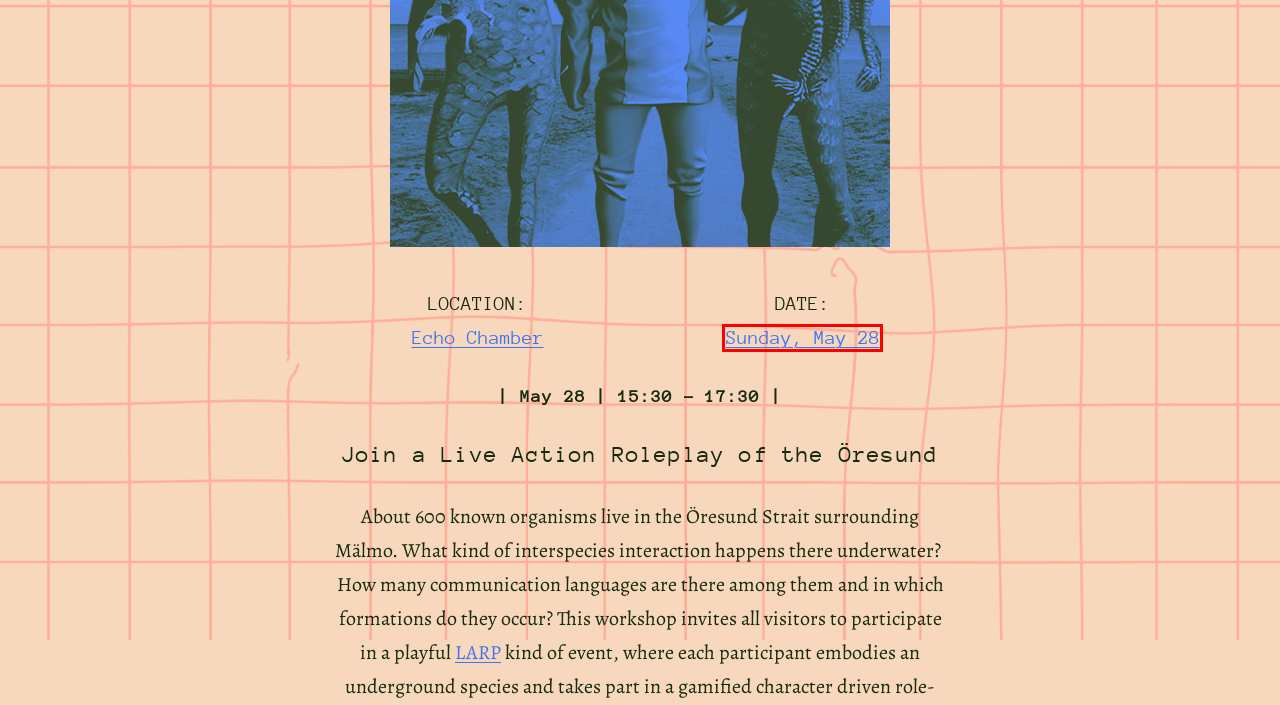Look at the given screenshot of a webpage with a red rectangle bounding box around a UI element. Pick the description that best matches the new webpage after clicking the element highlighted. The descriptions are:
A. Echo Chamber – Locally Alien
B. STPLN
C. Cerulean Hauntings – Locally Alien
D. Locally Alien – May 27-28, 2023
E. Sunday, May 28 – Locally Alien
F. About – Locally Alien
G. Program | Southern Sweden Design Days
H. Map – Locally Alien

E